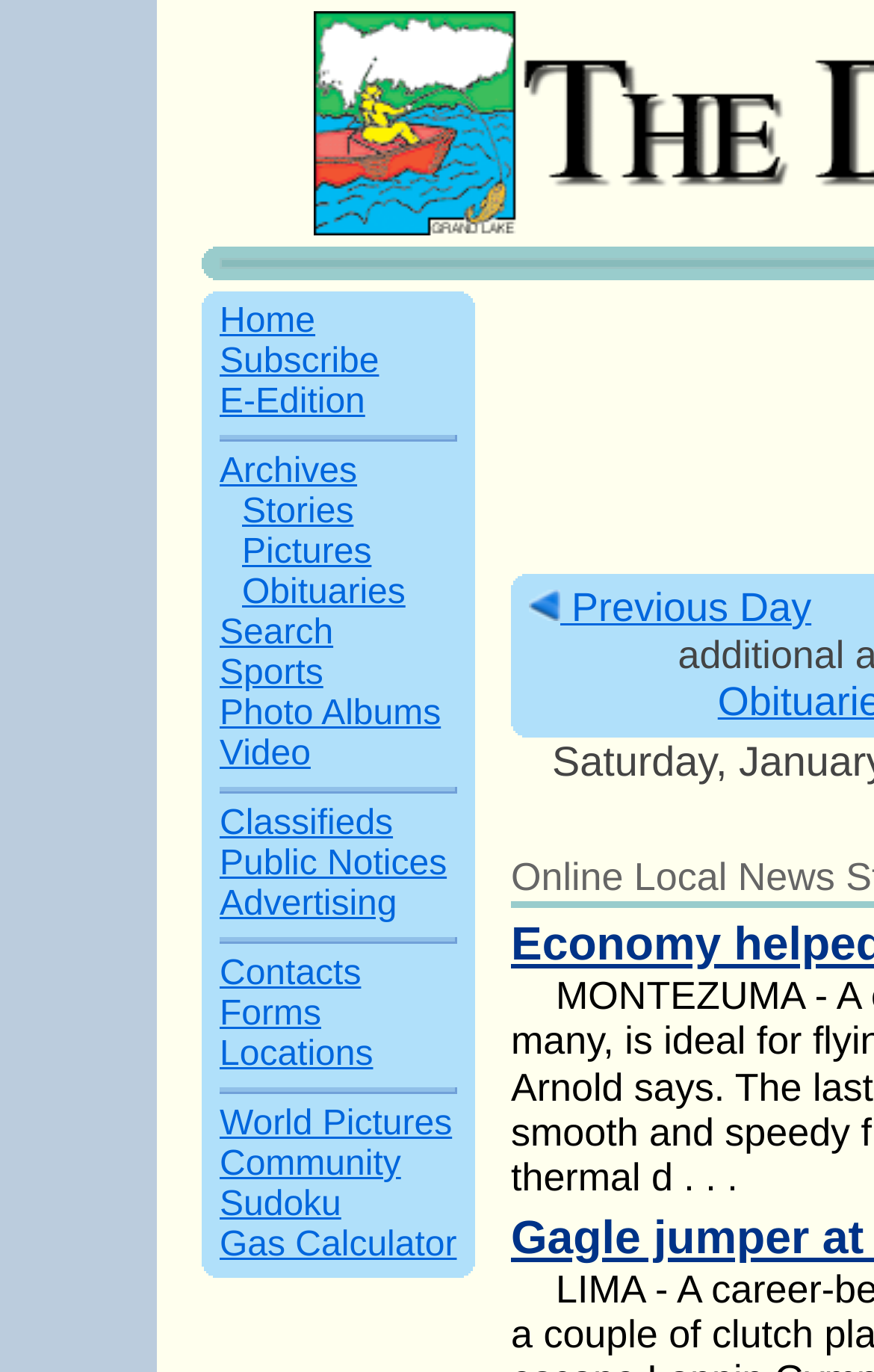Indicate the bounding box coordinates of the clickable region to achieve the following instruction: "browse photo albums."

[0.251, 0.507, 0.504, 0.534]